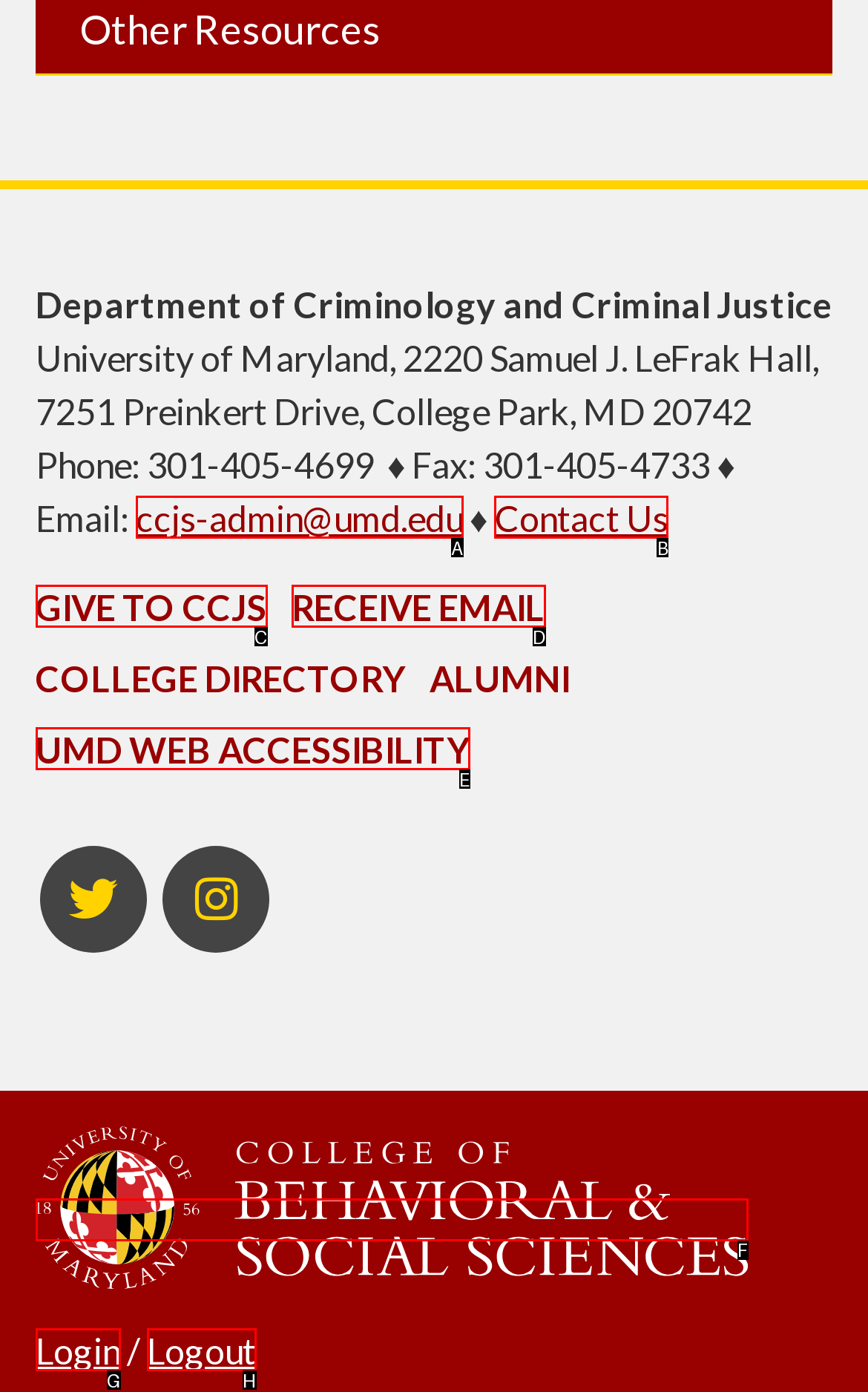From the options shown, which one fits the description: UMD Web Accessibility? Respond with the appropriate letter.

E